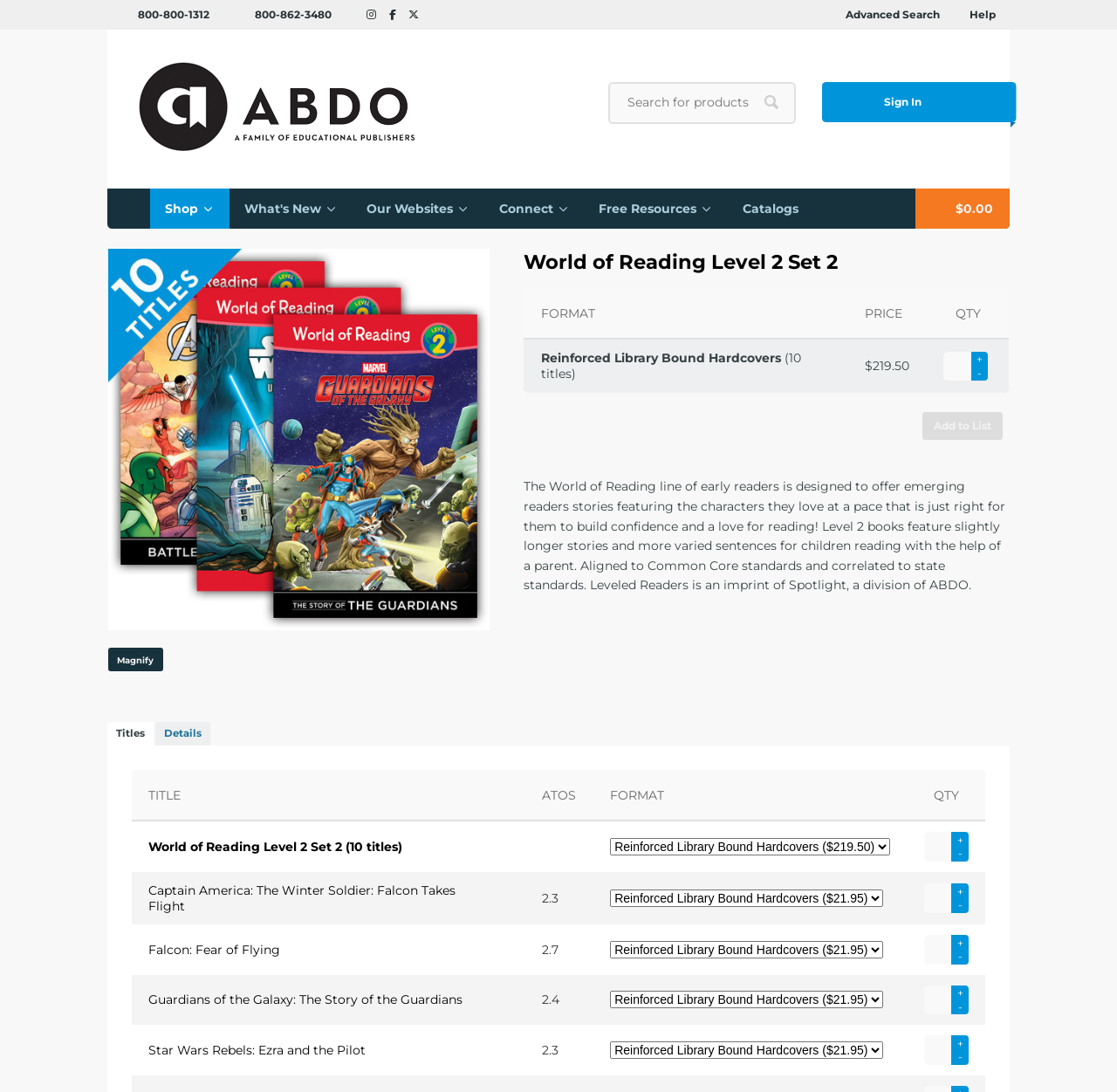Locate the bounding box coordinates of the area you need to click to fulfill this instruction: 'Add to list'. The coordinates must be in the form of four float numbers ranging from 0 to 1: [left, top, right, bottom].

[0.826, 0.377, 0.898, 0.403]